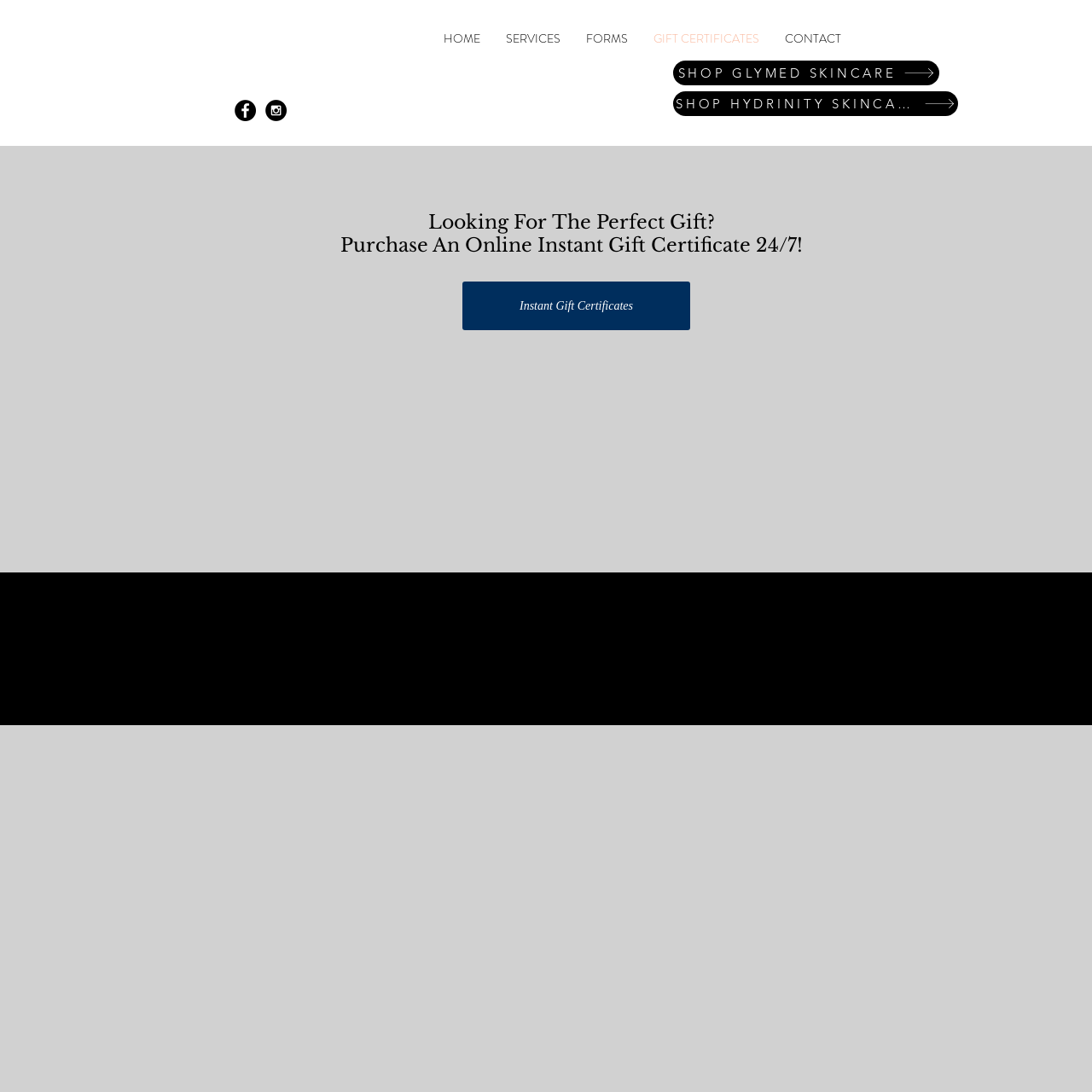Determine the bounding box coordinates of the region I should click to achieve the following instruction: "Click on HOME". Ensure the bounding box coordinates are four float numbers between 0 and 1, i.e., [left, top, right, bottom].

[0.395, 0.024, 0.452, 0.047]